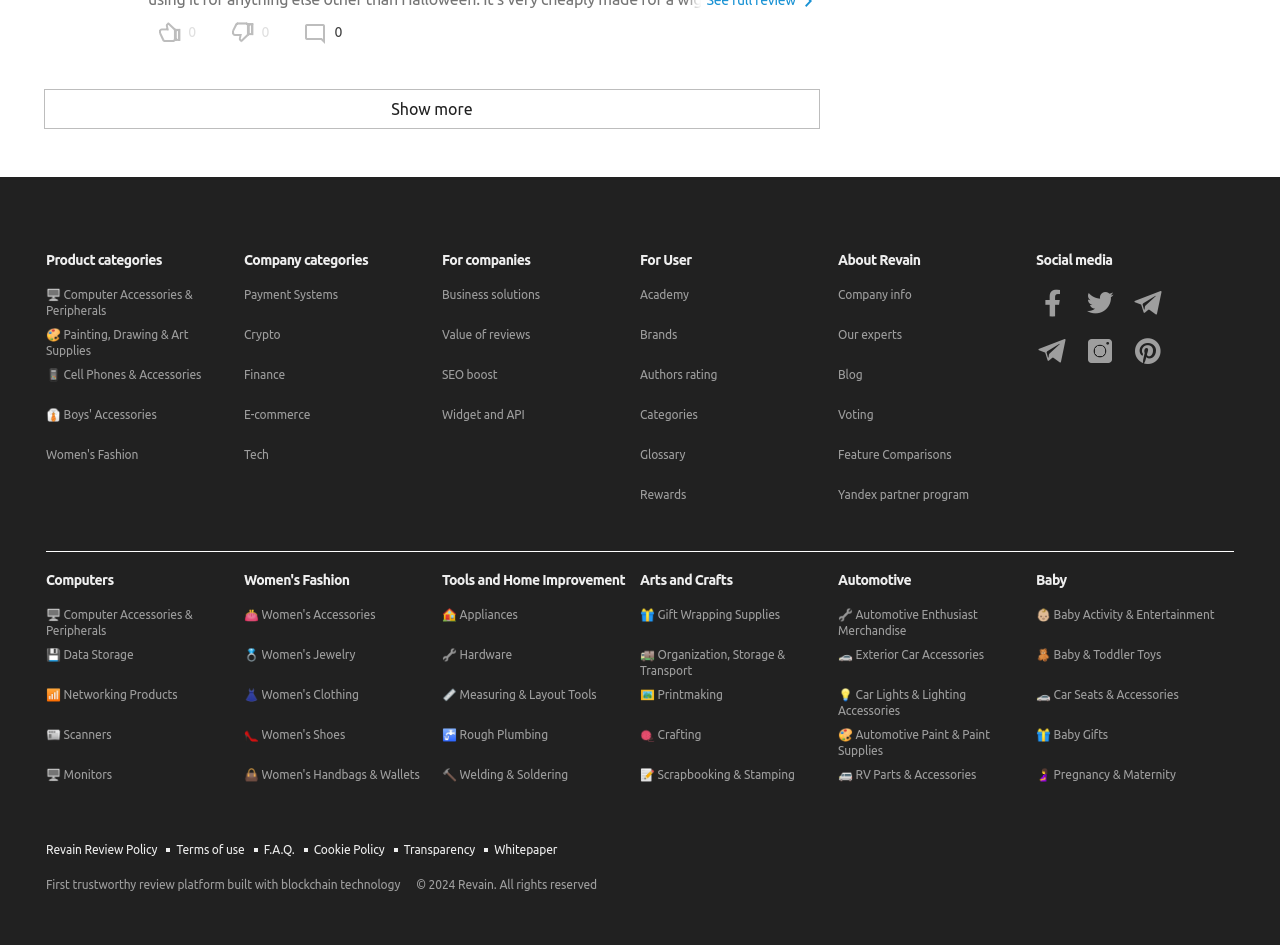What are the categories under Product categories?
Please provide a single word or phrase in response based on the screenshot.

Computer Accessories, Painting, Cell Phones, etc.